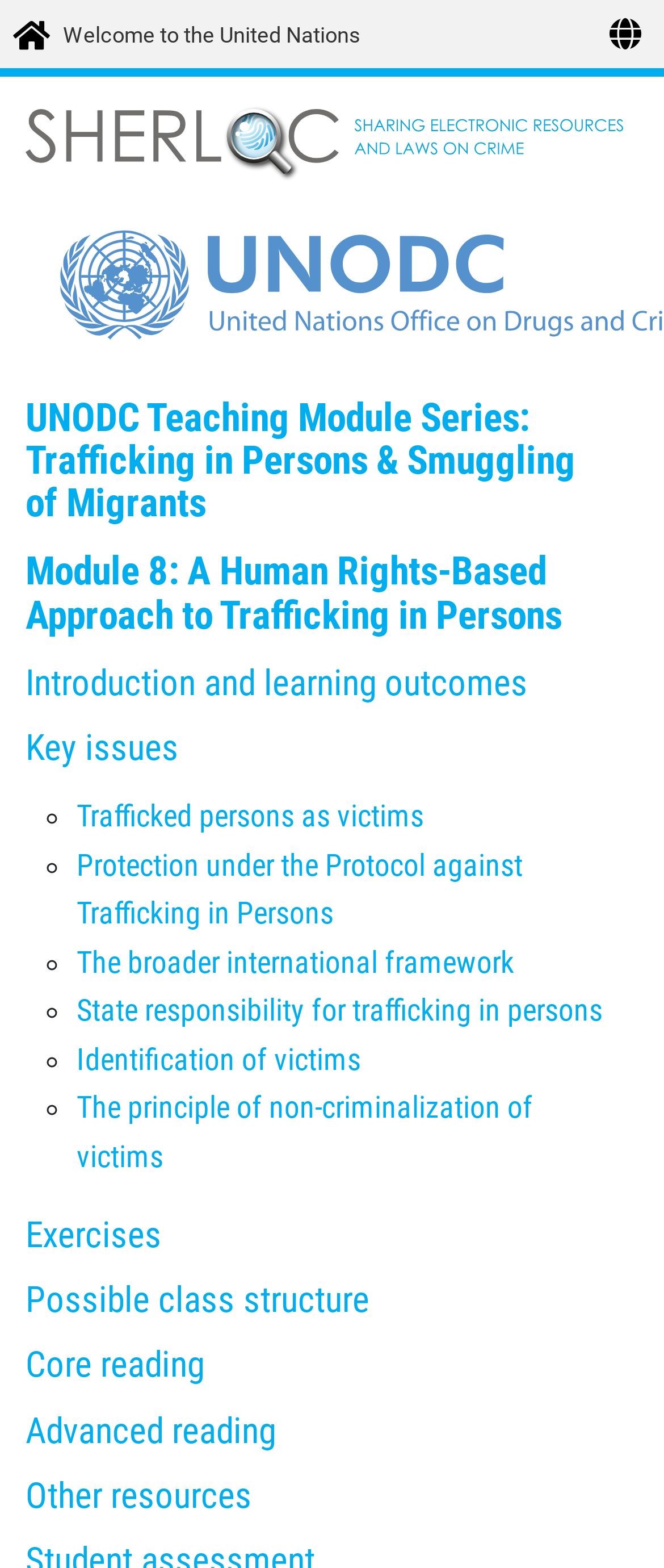From the given element description: "Introduction and learning outcomes", find the bounding box for the UI element. Provide the coordinates as four float numbers between 0 and 1, in the order [left, top, right, bottom].

[0.038, 0.421, 0.795, 0.449]